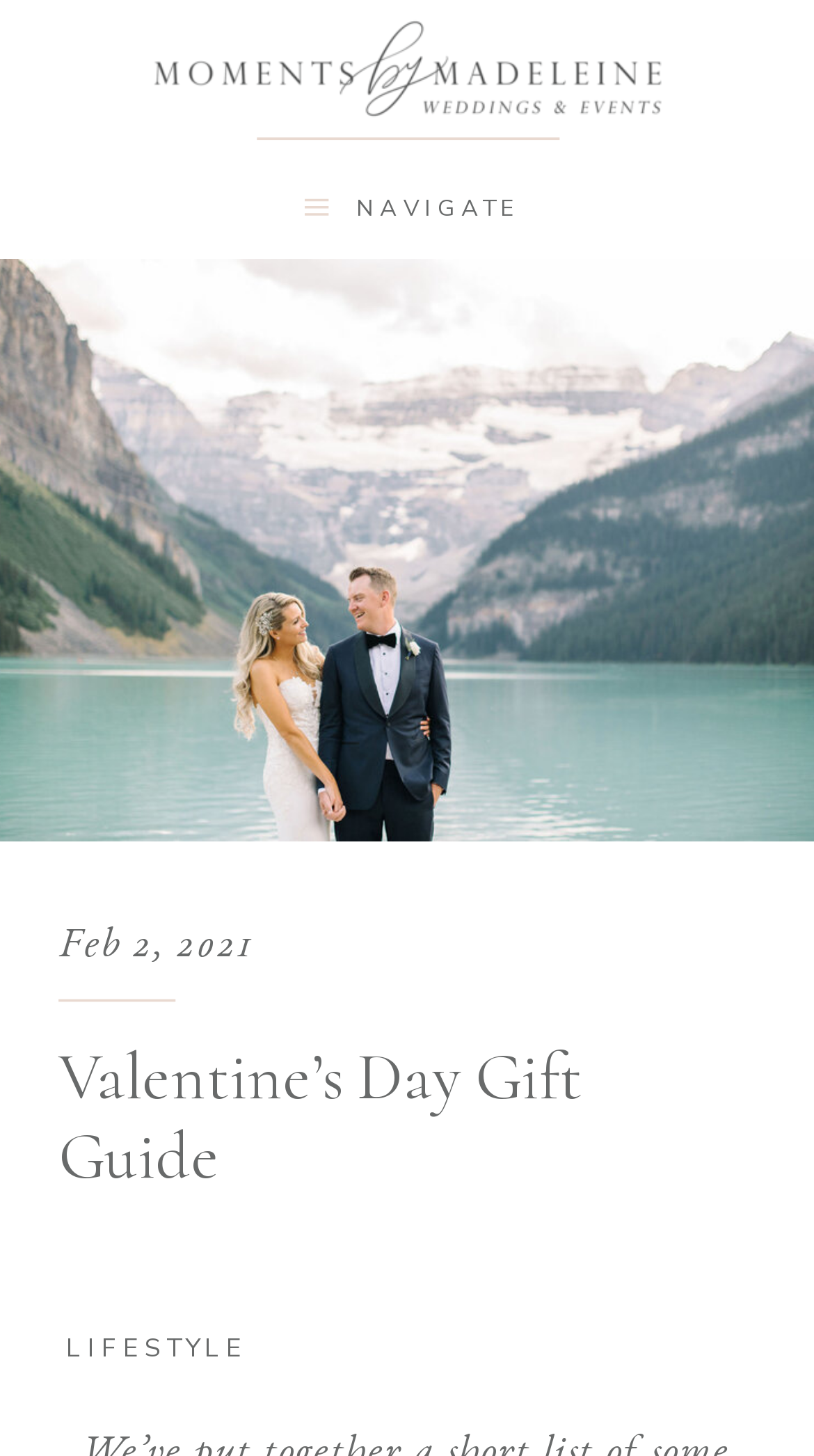Locate and generate the text content of the webpage's heading.

Valentine’s Day Gift Guide